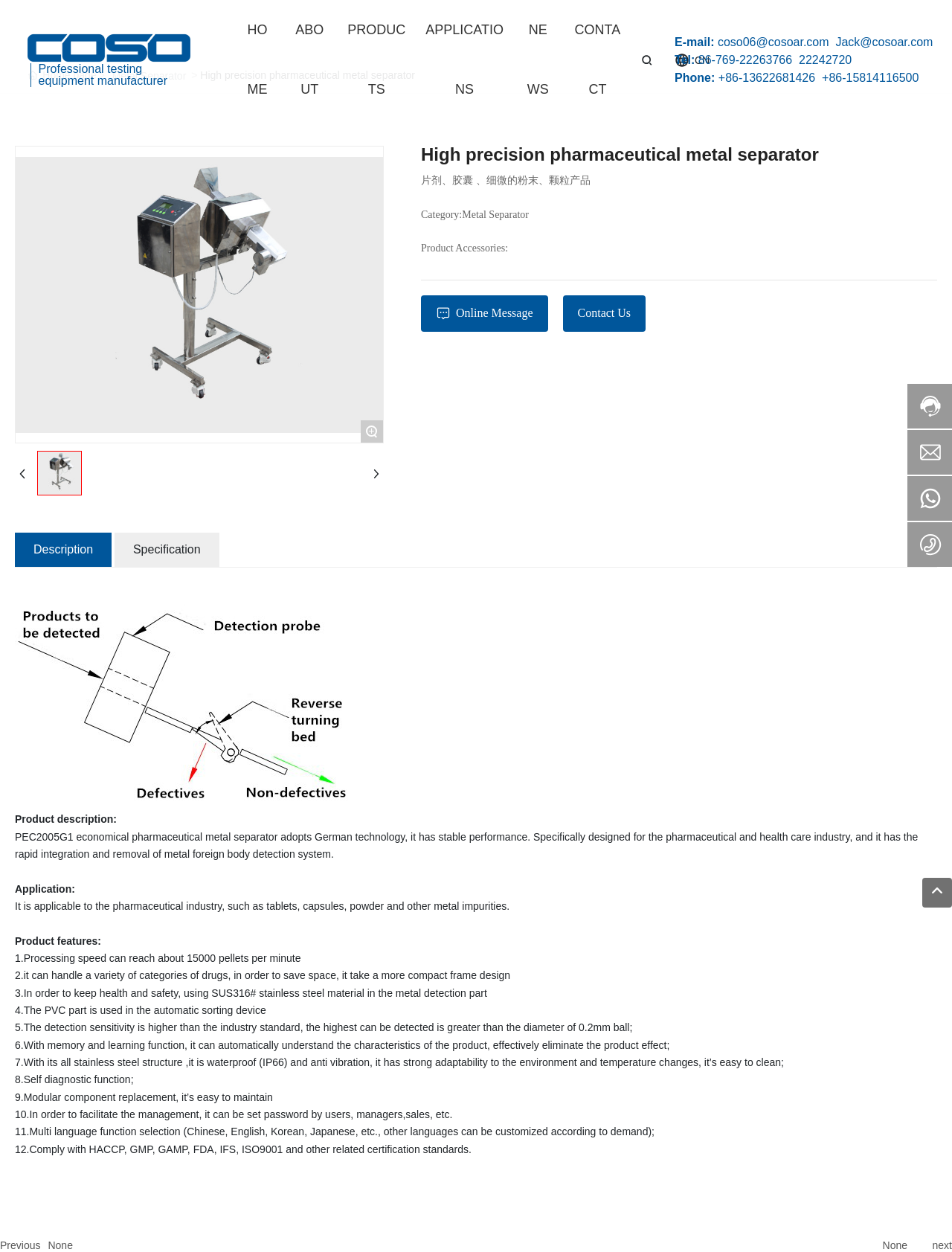Pinpoint the bounding box coordinates of the clickable element needed to complete the instruction: "View Terms & Conditions". The coordinates should be provided as four float numbers between 0 and 1: [left, top, right, bottom].

None